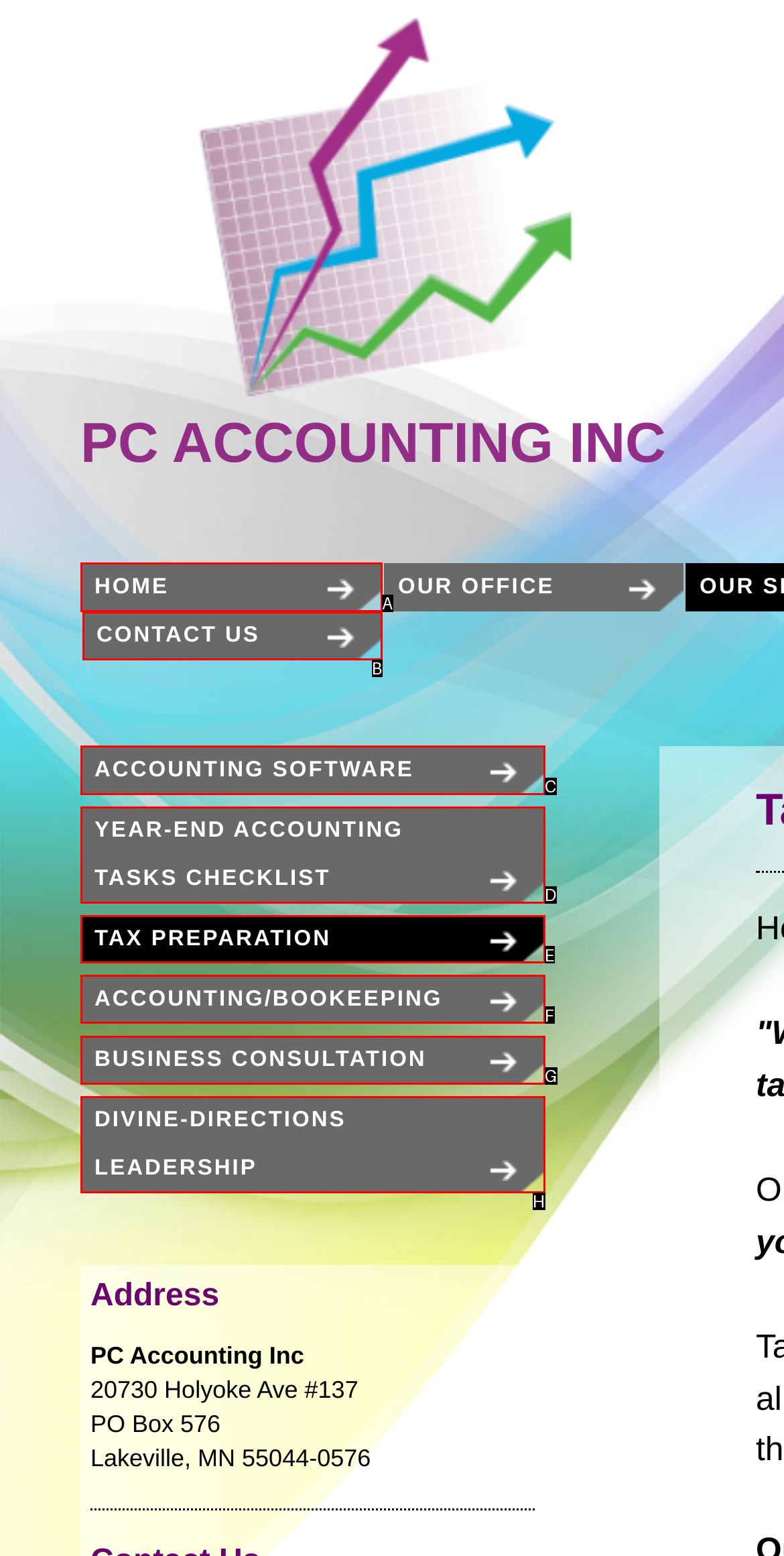Select the letter of the HTML element that best fits the description: Support Team
Answer with the corresponding letter from the provided choices.

None